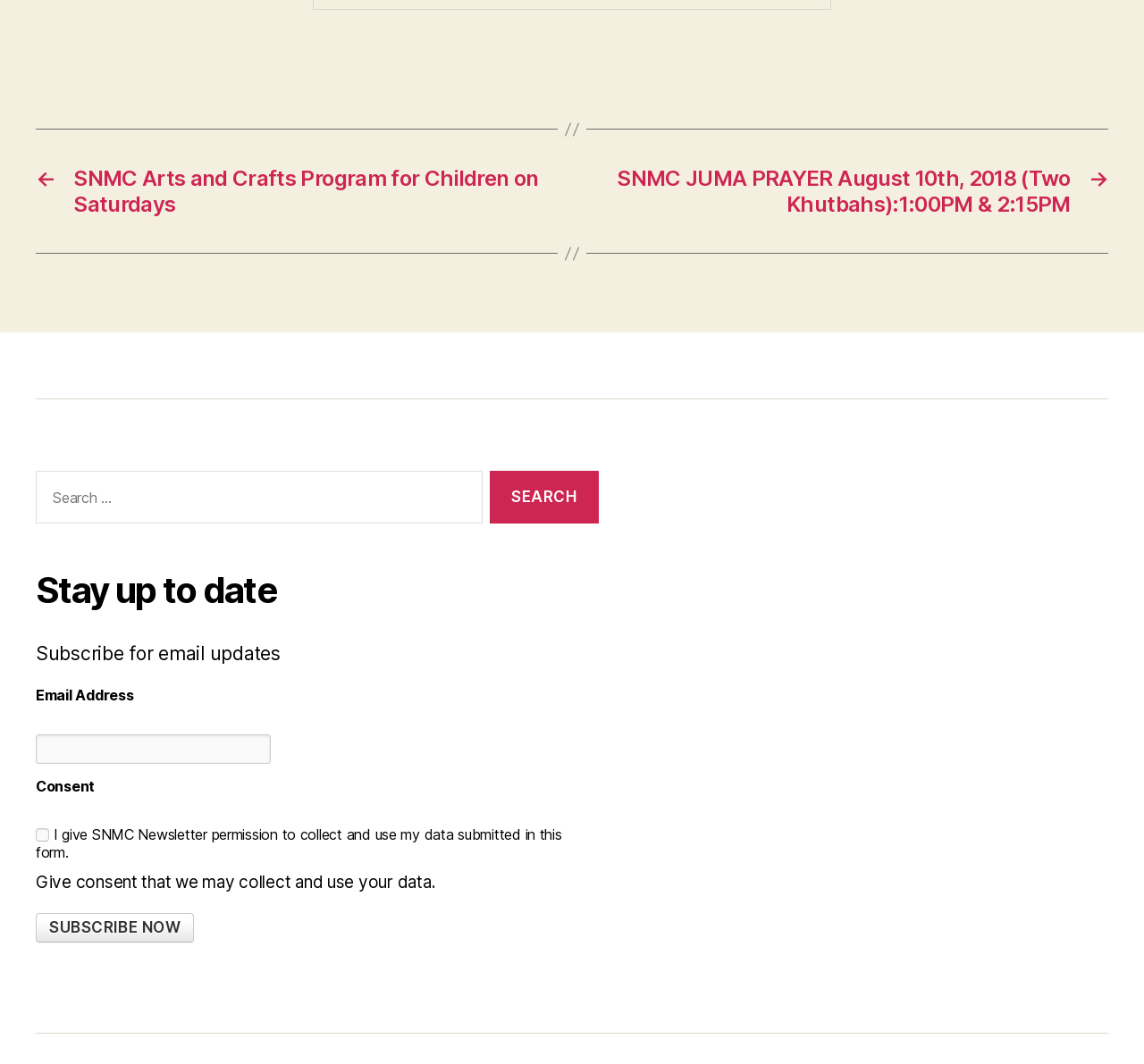Using the image as a reference, answer the following question in as much detail as possible:
What is required to subscribe for email updates?

To subscribe for email updates, users need to provide their email address in the required textbox and give consent by checking the checkbox, which indicates that they allow SNMC Newsletter to collect and use their data submitted in the form.